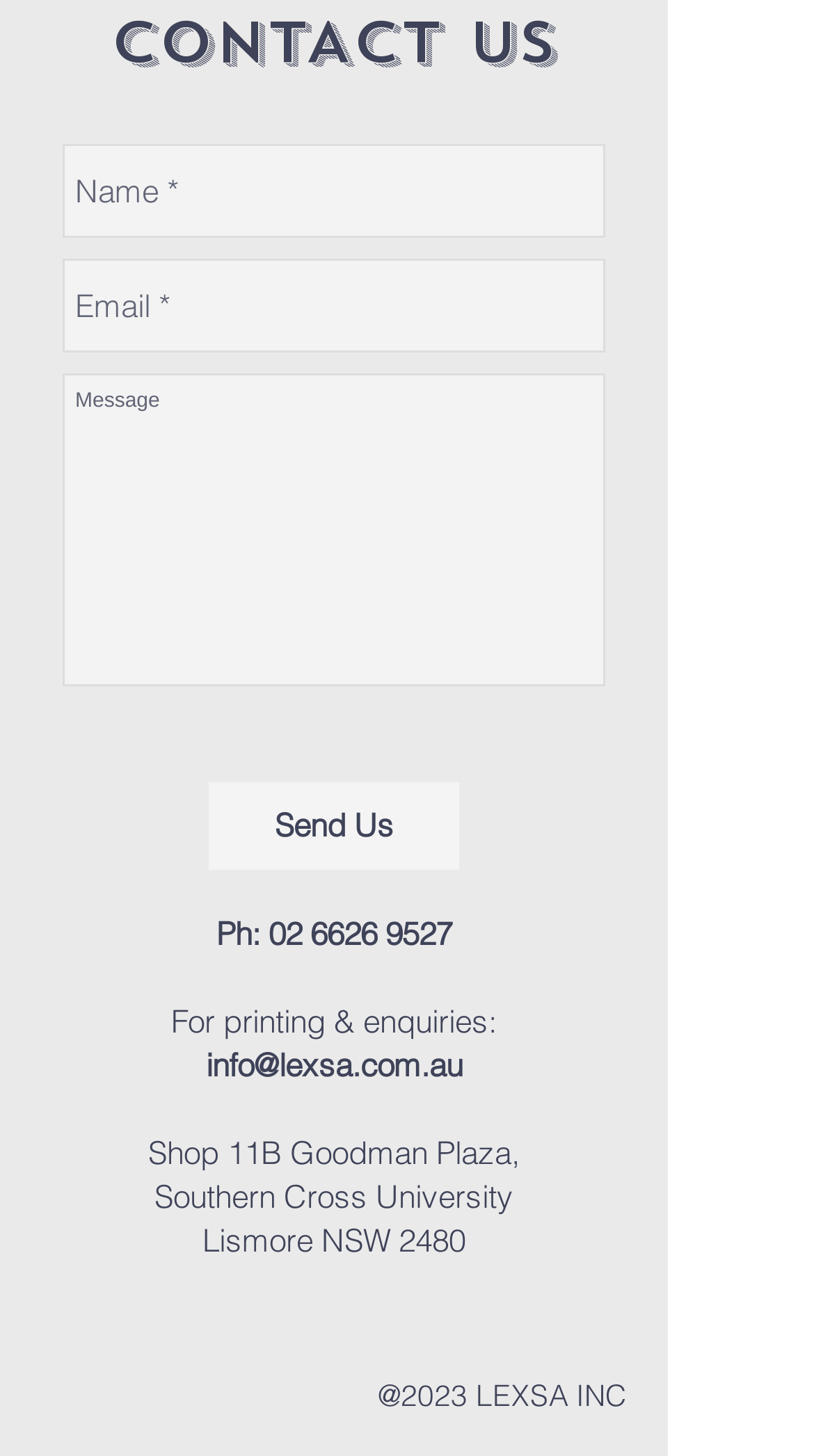Find the bounding box coordinates for the area that should be clicked to accomplish the instruction: "Enter your name".

[0.077, 0.098, 0.744, 0.163]